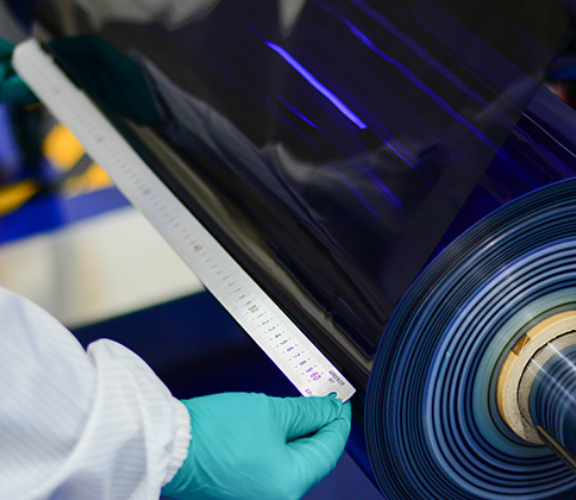What is the color of the film being rolled out?
Based on the visual content, answer with a single word or a brief phrase.

dark purple